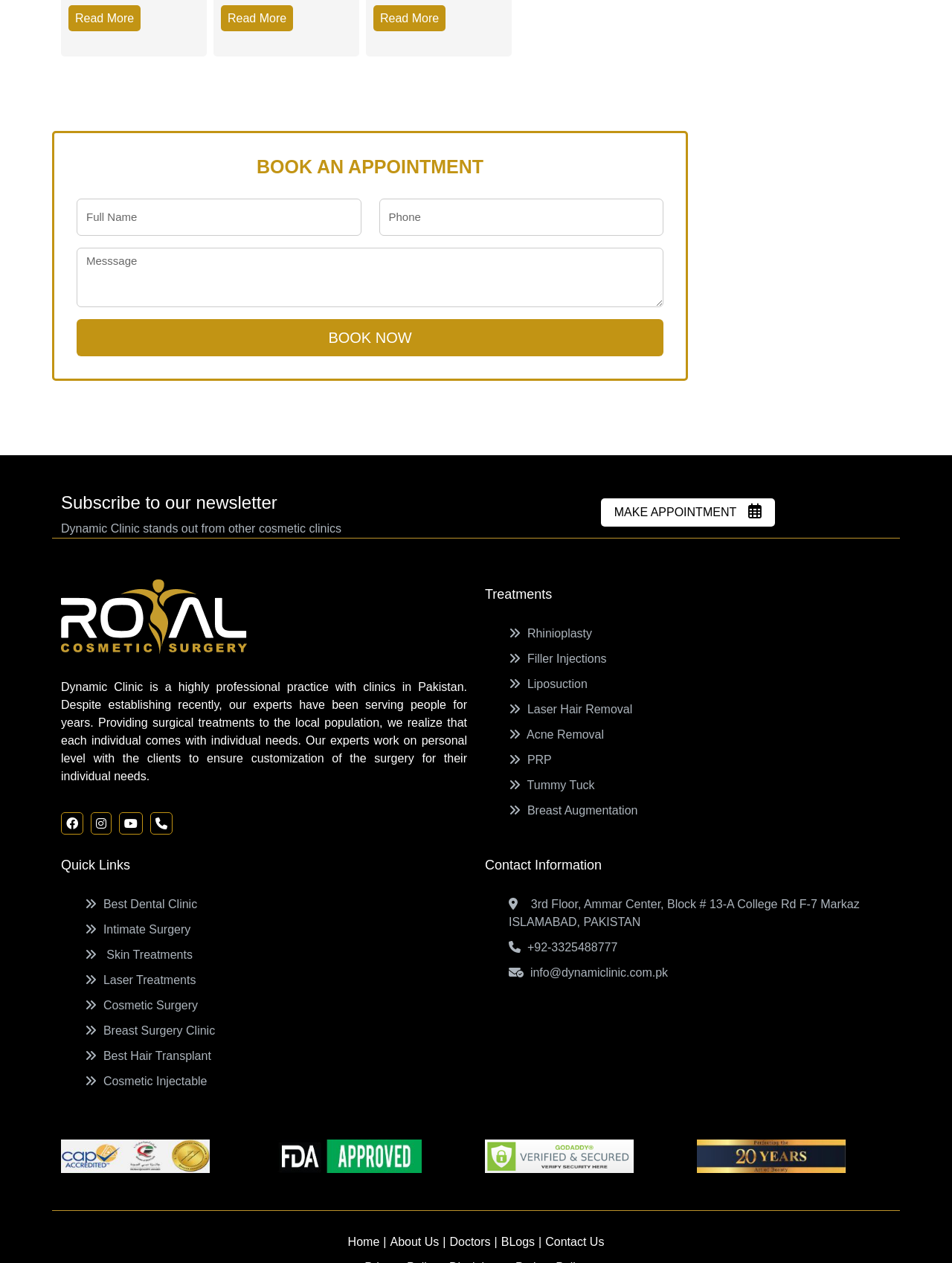Determine the bounding box coordinates of the area to click in order to meet this instruction: "Fill in the full name".

[0.08, 0.157, 0.379, 0.187]